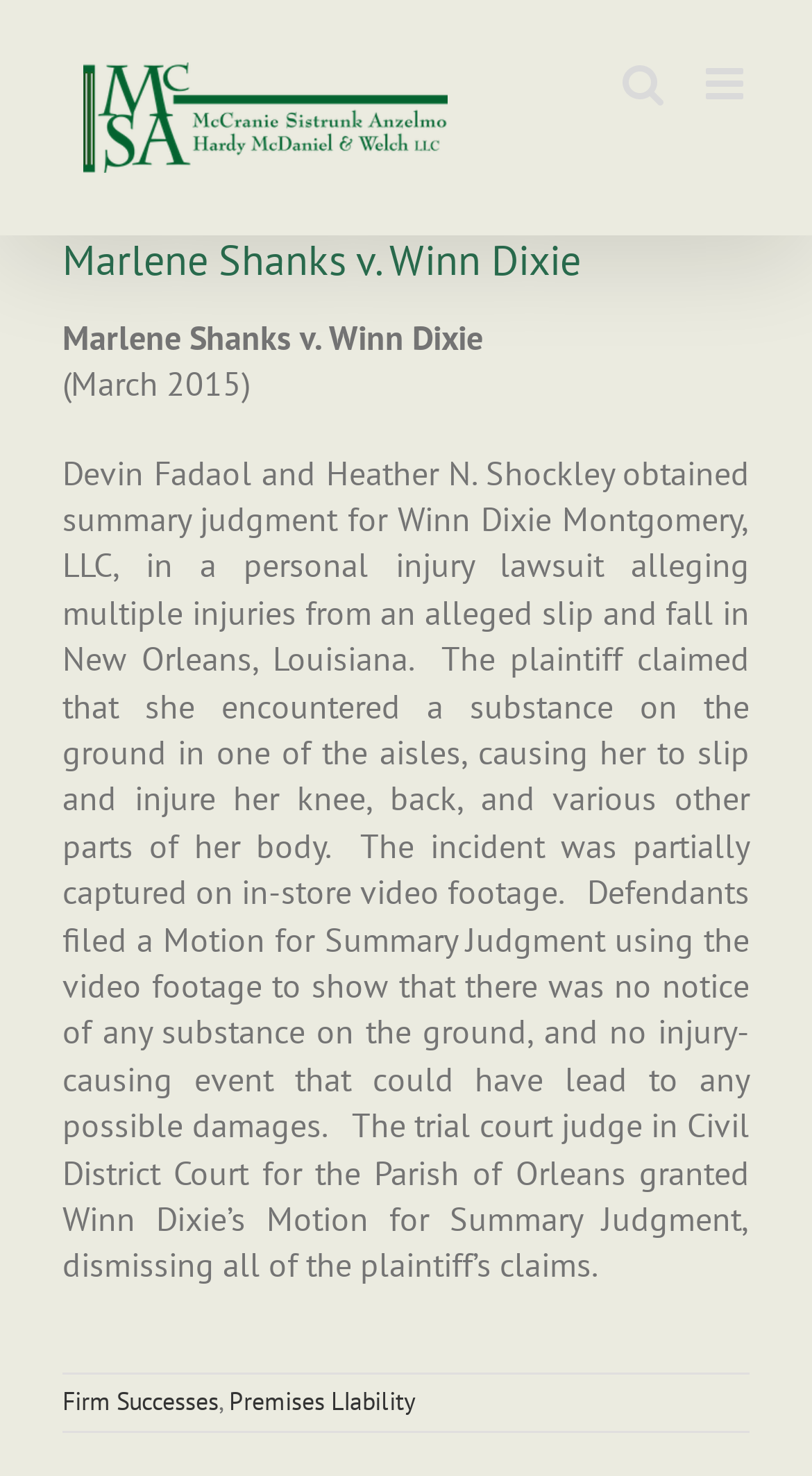Describe all the visual and textual components of the webpage comprehensively.

The webpage is about a law firm, McCranie Sistrunk Anzelmo Hardy McDaniel & Welch, LLC, and specifically features a case summary of Marlene Shanks v. Winn Dixie. At the top left of the page, there is a navigation menu labeled "Main Menu" with a logo of the law firm. Below the navigation menu, there is a link to toggle the mobile menu and another link to toggle the mobile search.

The main content of the page is an article that takes up most of the page's width. The article's title, "Marlene Shanks v. Winn Dixie", is prominently displayed at the top, followed by the date "March 2015" in a smaller font. The article's text describes the case, where Devin Fadaol and Heather N. Shockley obtained summary judgment for Winn Dixie Montgomery, LLC, in a personal injury lawsuit. The text explains the details of the case, including the plaintiff's claims and the defendants' motion for summary judgment.

At the bottom of the article, there are two links: "Firm Successes" and "Premises Liability", which are likely related to the law firm's services and areas of expertise. Overall, the webpage has a simple and clean layout, with a focus on presenting the case summary and related information.